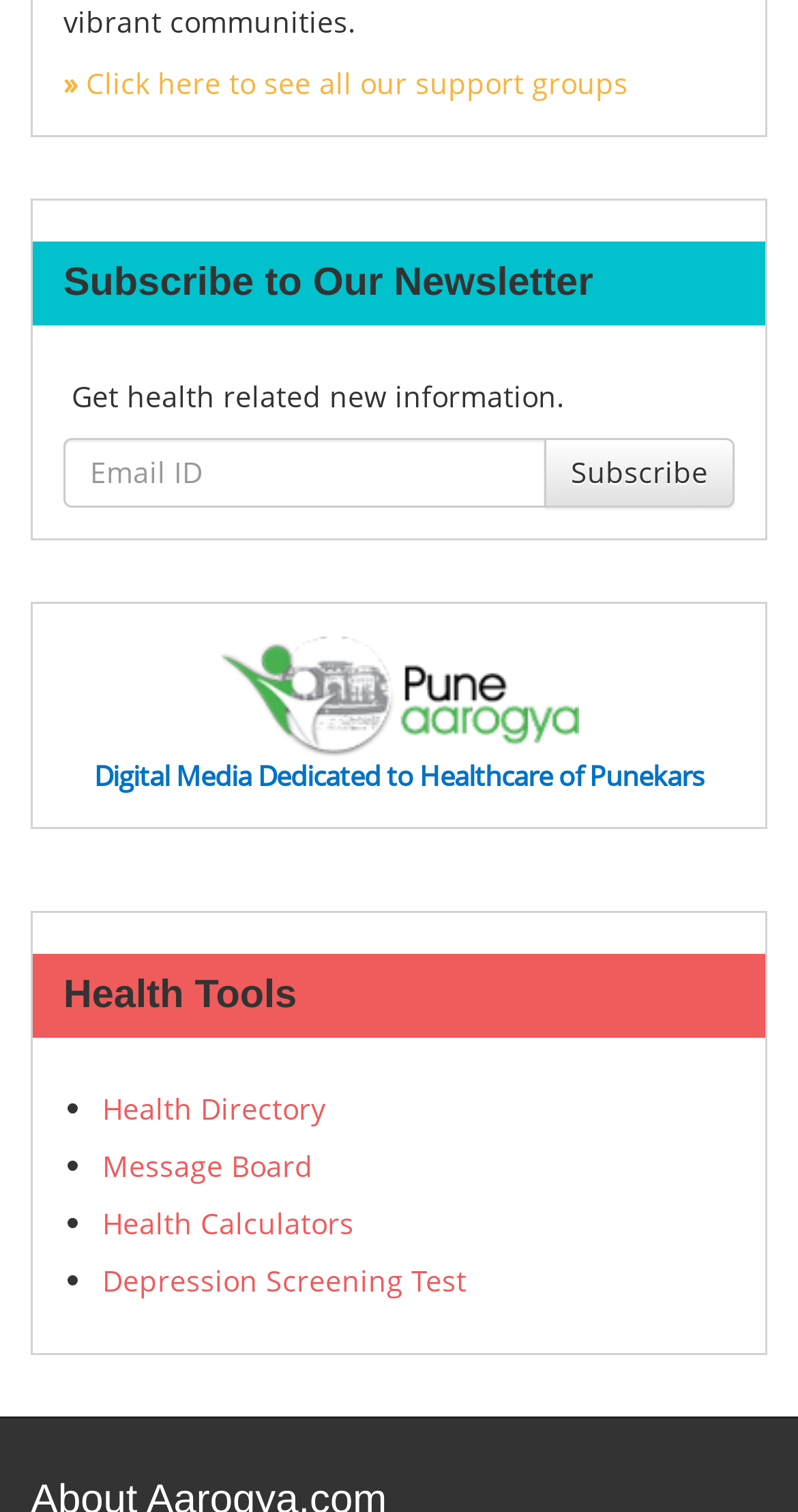Locate the bounding box of the UI element described in the following text: "Depression Screening Test".

[0.128, 0.834, 0.585, 0.86]